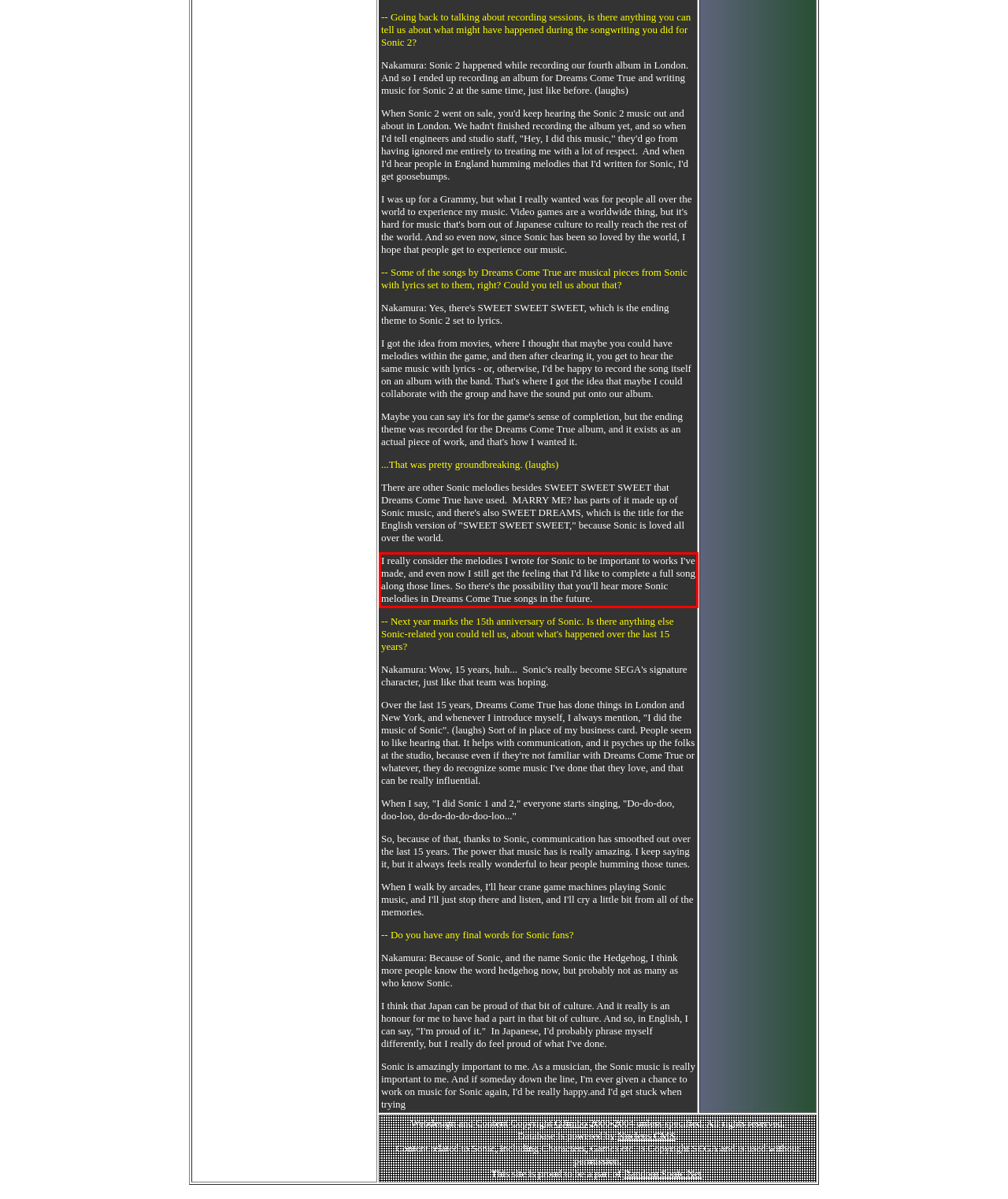Given a screenshot of a webpage, locate the red bounding box and extract the text it encloses.

I really consider the melodies I wrote for Sonic to be important to works I've made, and even now I still get the feeling that I'd like to complete a full song along those lines. So there's the possibility that you'll hear more Sonic melodies in Dreams Come True songs in the future.